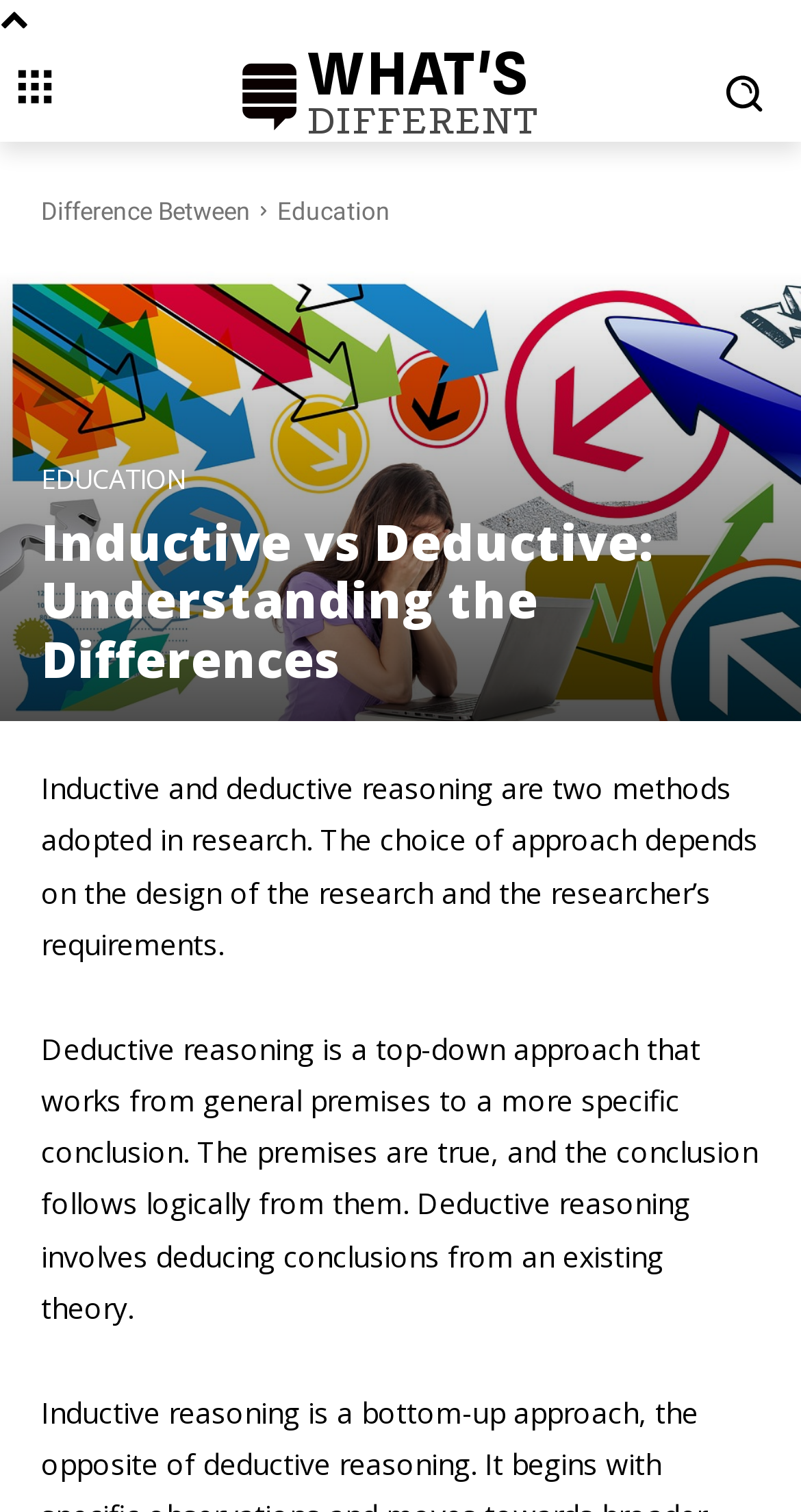Provide a brief response to the question using a single word or phrase: 
What is the format of the text in the middle section?

Paragraphs